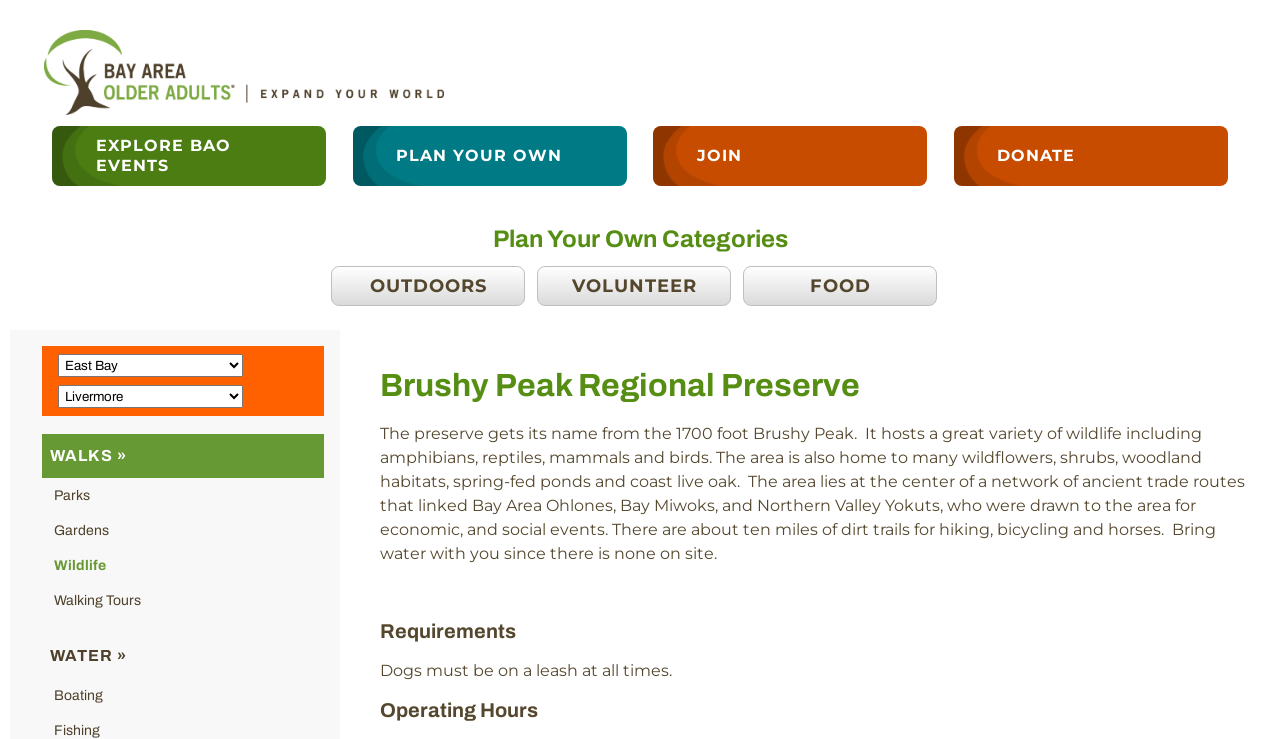What is the rule for dogs in the preserve? Using the information from the screenshot, answer with a single word or phrase.

must be on a leash at all times